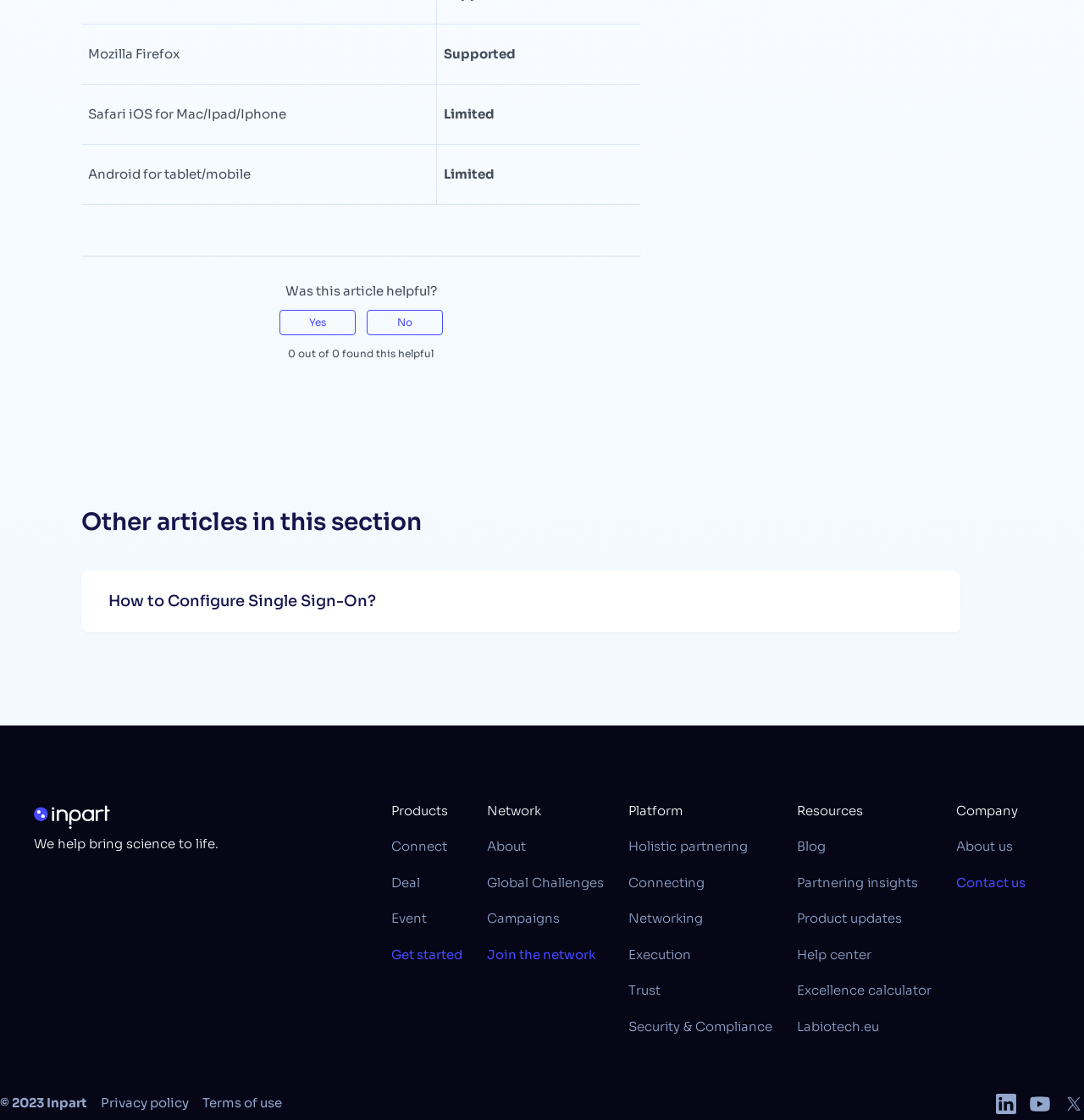Please specify the bounding box coordinates of the clickable region to carry out the following instruction: "Rate this article as not helpful". The coordinates should be four float numbers between 0 and 1, in the format [left, top, right, bottom].

[0.338, 0.276, 0.408, 0.299]